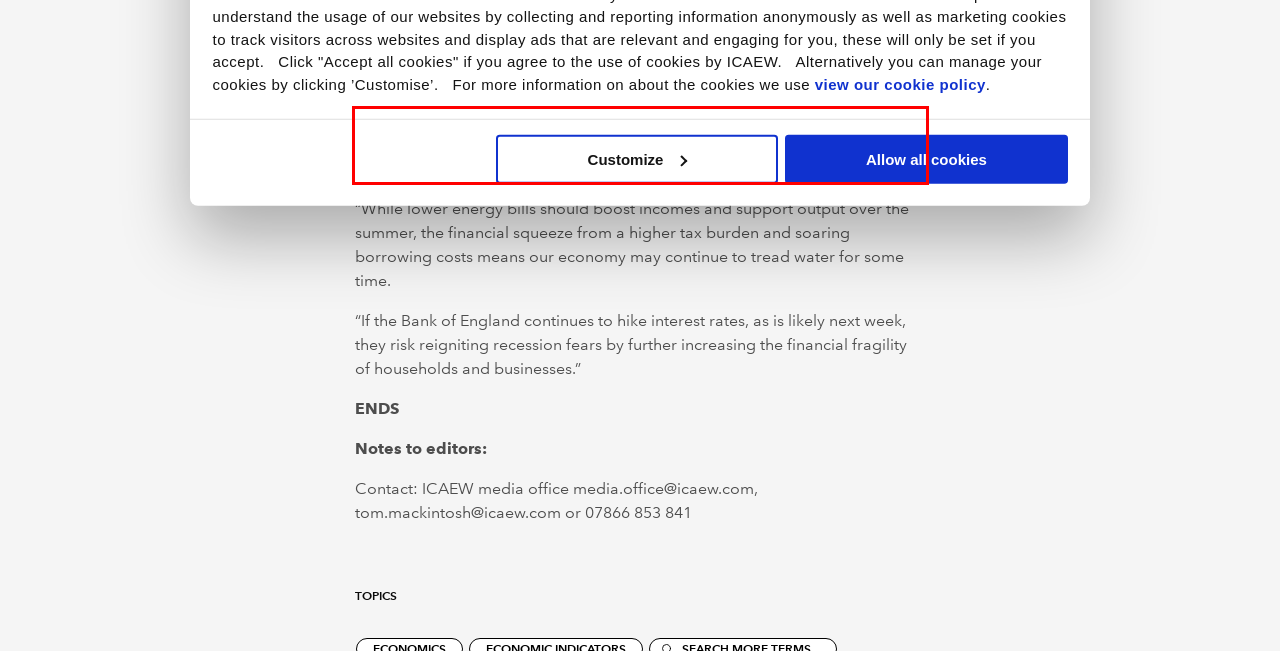Identify and extract the text within the red rectangle in the screenshot of the webpage.

“April’s upbeat reading should be followed by a notable decline in May GDP as the extra bank holiday for the Coronation and ongoing strike action will have stifled activity across much of the economy.